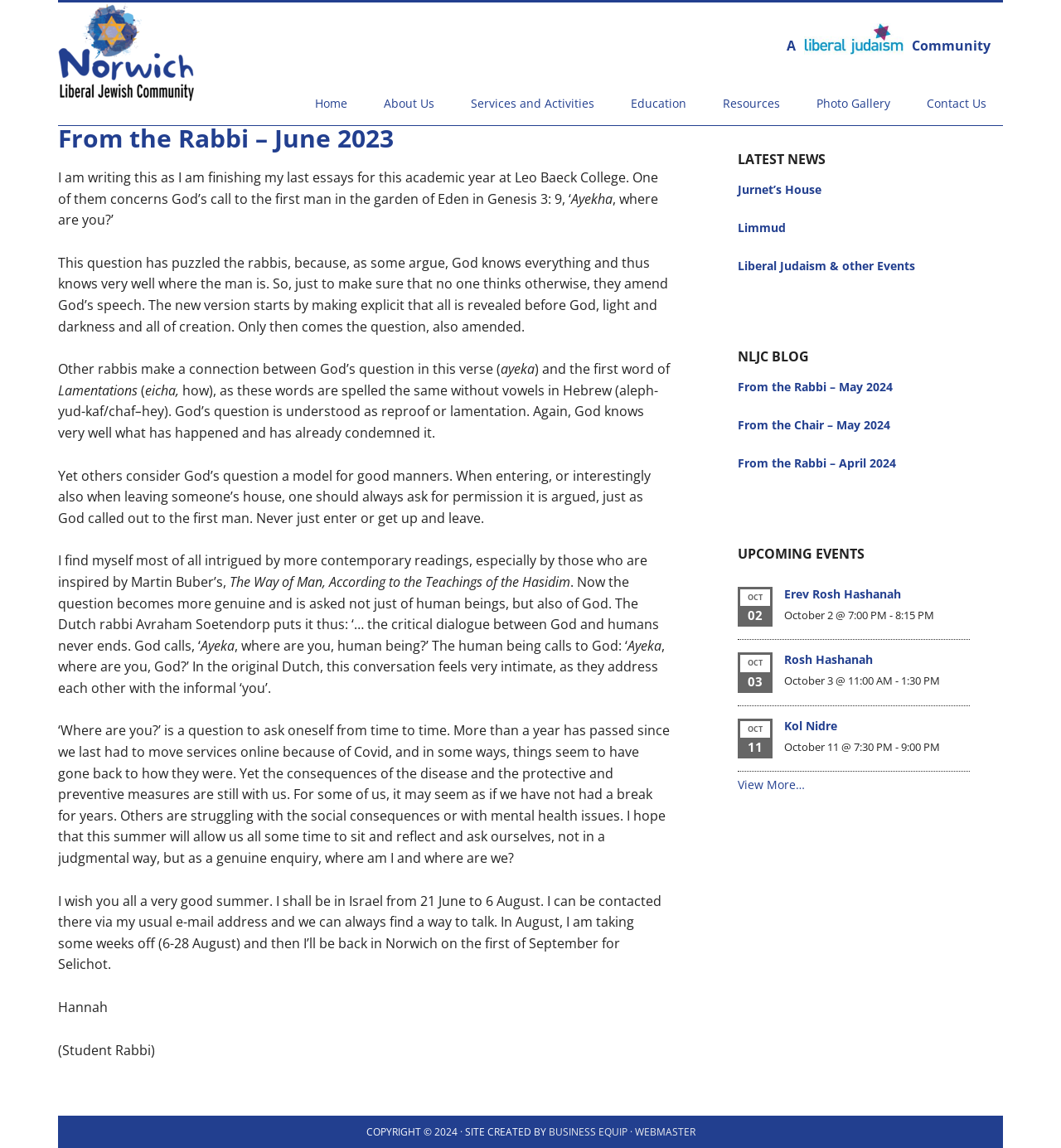Determine the bounding box coordinates of the element's region needed to click to follow the instruction: "Read the article 'From the Rabbi – June 2023'". Provide these coordinates as four float numbers between 0 and 1, formatted as [left, top, right, bottom].

[0.055, 0.11, 0.633, 0.943]